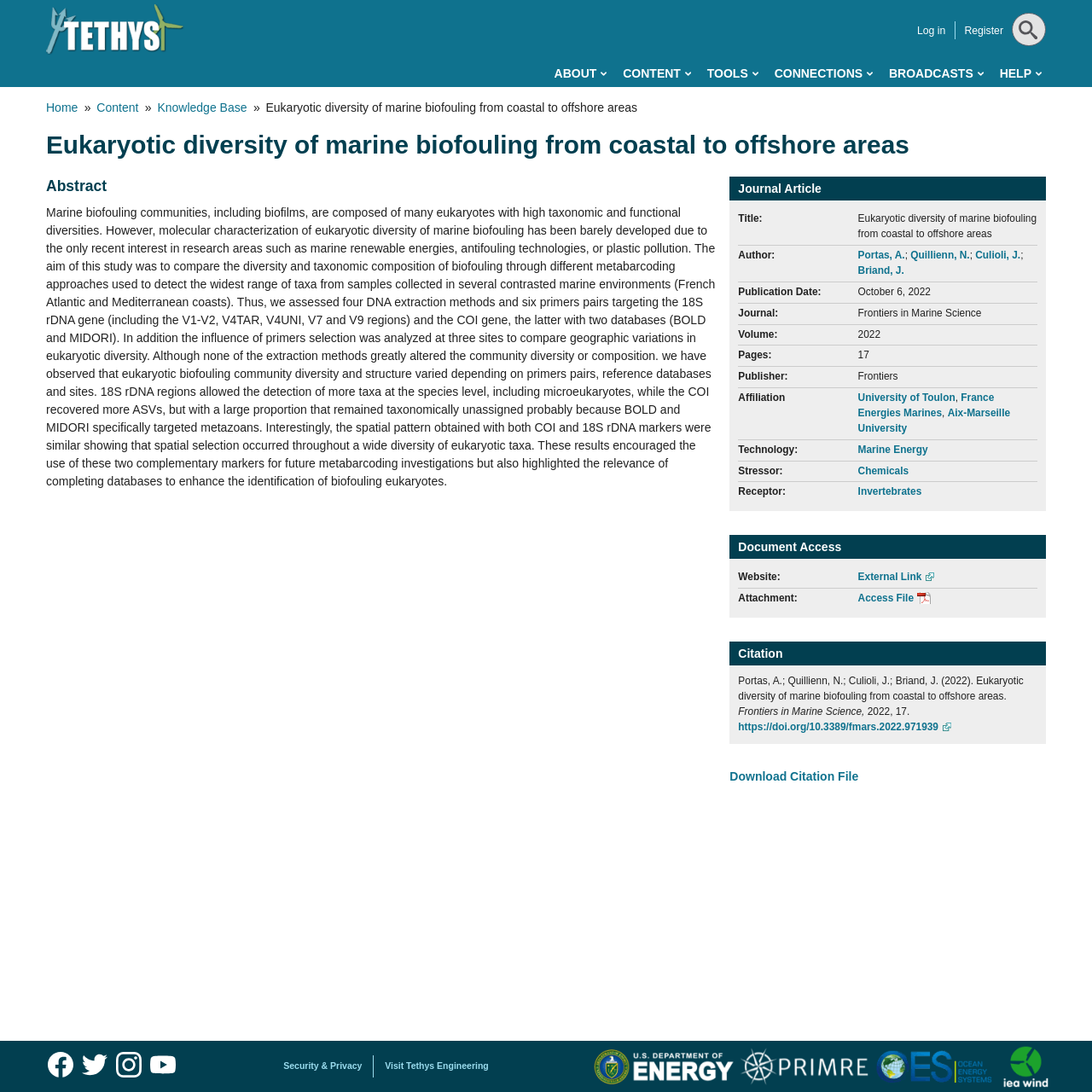Please determine the bounding box coordinates for the UI element described here. Use the format (top-left x, top-left y, bottom-right x, bottom-right y) with values bounded between 0 and 1: parent_node: Log in title="Home"

[0.042, 0.004, 0.169, 0.051]